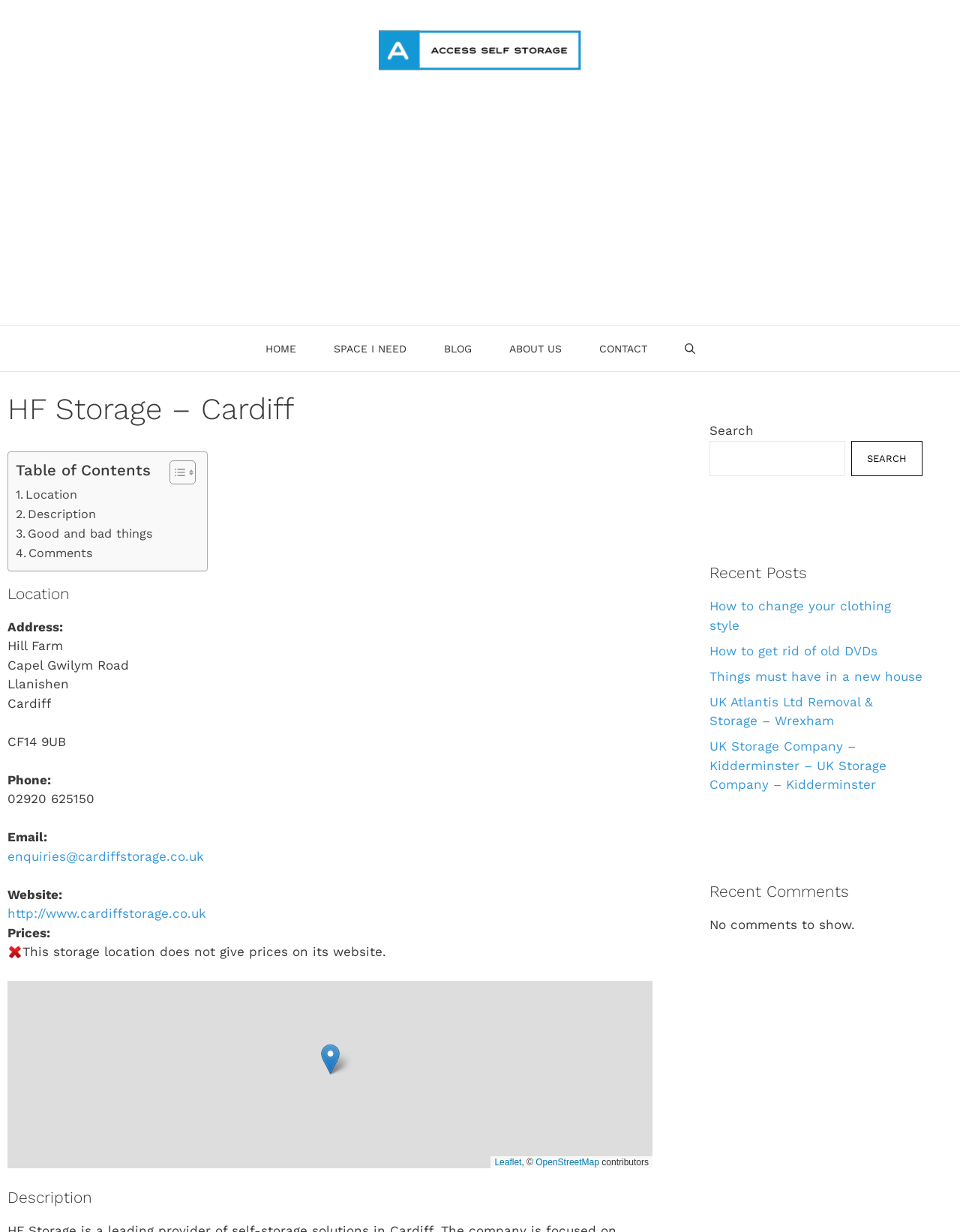What is the address of HF Storage?
Look at the image and construct a detailed response to the question.

I found the address by looking at the 'Location' section on the webpage, where it lists the address as 'Hill Farm Capel Gwilym Road Llanishen Cardiff CF14 9UB'.